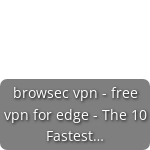Provide a short answer to the following question with just one word or phrase: Is the VPN service free?

Yes